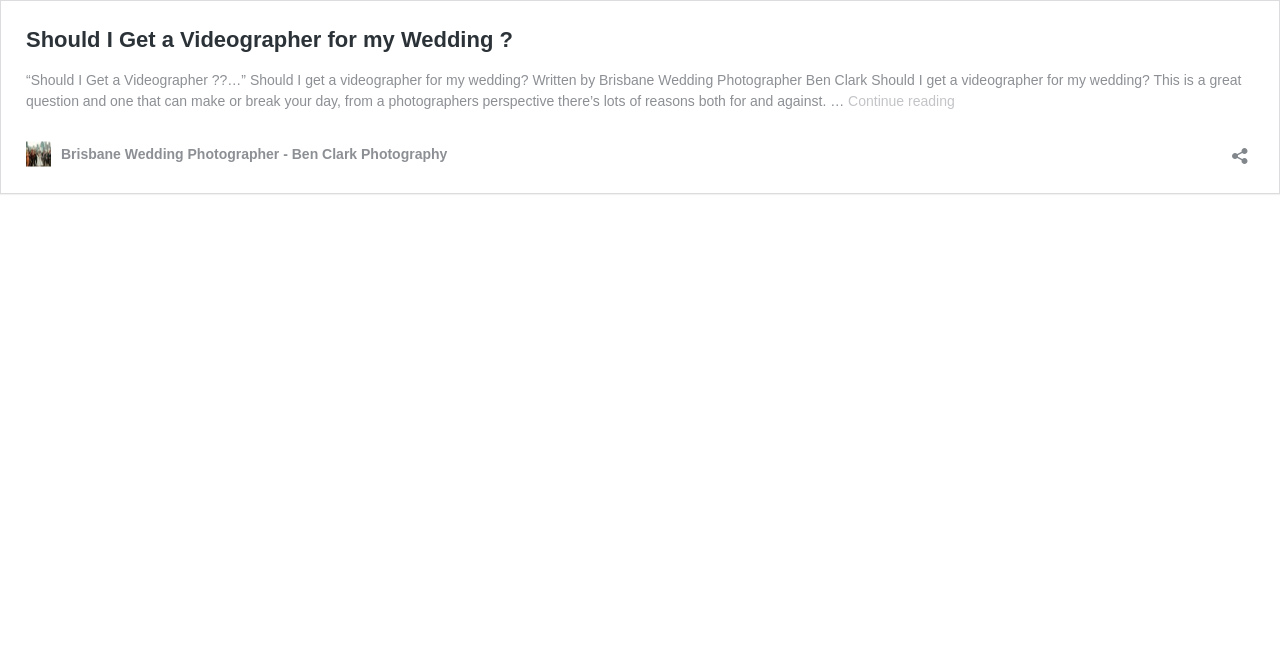Locate the UI element described by aria-label="Open sharing dialog" and provide its bounding box coordinates. Use the format (top-left x, top-left y, bottom-right x, bottom-right y) with all values as floating point numbers between 0 and 1.

[0.958, 0.202, 0.98, 0.249]